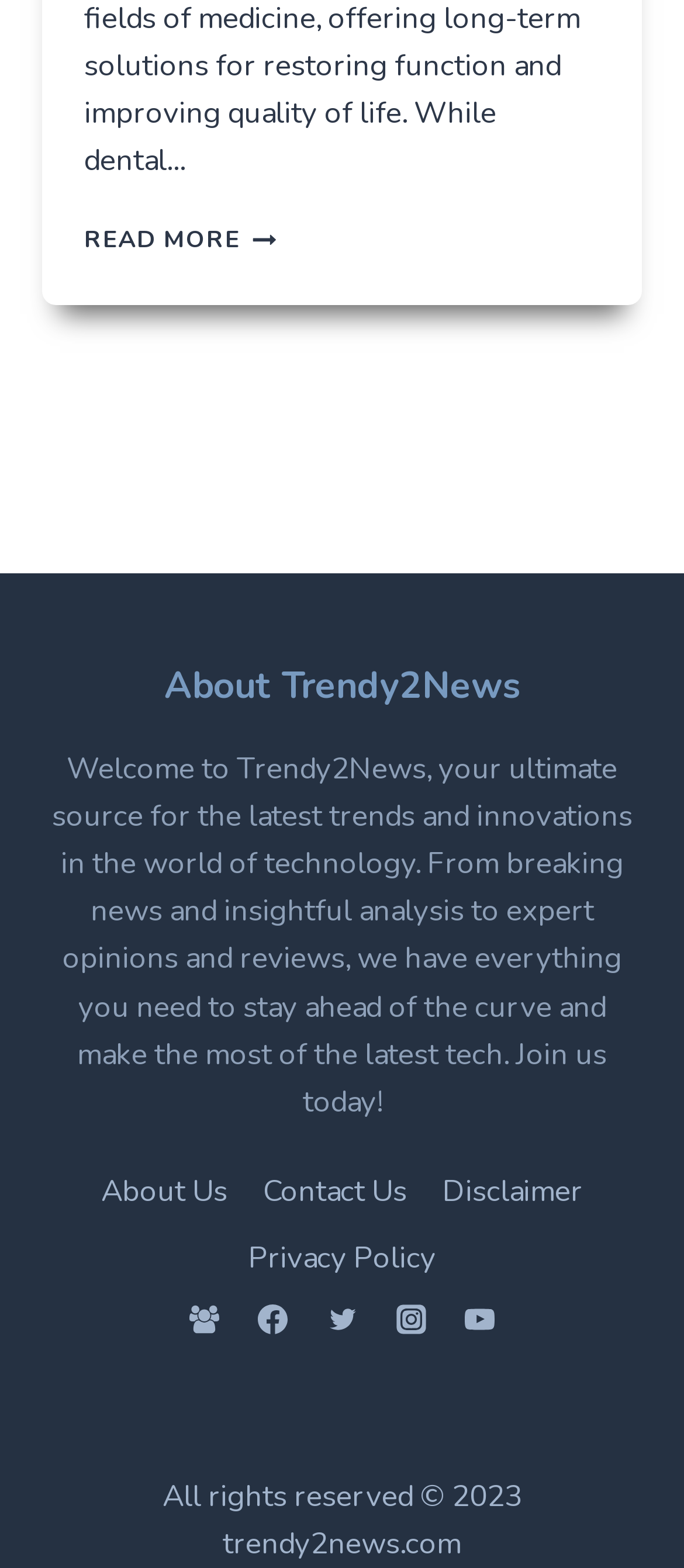Please determine the bounding box coordinates of the area that needs to be clicked to complete this task: 'Read more about implants'. The coordinates must be four float numbers between 0 and 1, formatted as [left, top, right, bottom].

[0.123, 0.143, 0.404, 0.164]